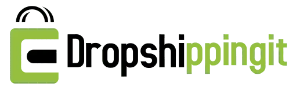Using the information in the image, give a detailed answer to the following question: What font style is used for the text 'Dropshippingit'?

The text 'Dropshippingit' in the logo is written in a bold and modern font, which gives it a sleek and contemporary look. This font style is consistent with the overall branding of Dropshippingit, which aims to appeal to entrepreneurs interested in eCommerce and online selling.